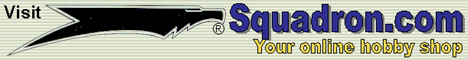What is the focus of the website Squadron.com?
Answer the question with a detailed and thorough explanation.

The question asks about the focus of the website Squadron.com. The caption mentions that the words 'Your online hobby shop' appear in a warm yellow, emphasizing the site’s focus on hobbies and modeling. Therefore, the answer is hobbies and modeling.